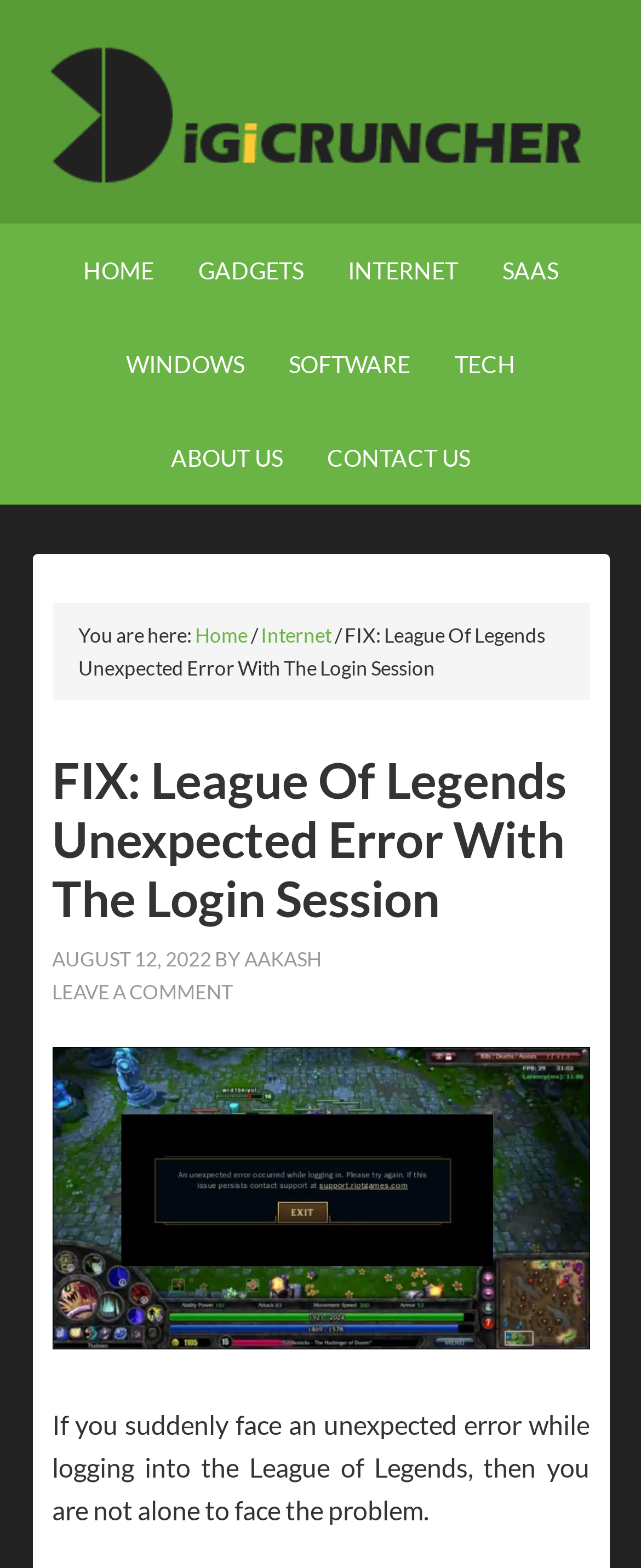Give a comprehensive overview of the webpage, including key elements.

The webpage is about fixing an unexpected error with the login session on League of Legends. At the top, there is a link to "DIGICRUNCHER" that spans almost the entire width of the page. Below it, there is a navigation menu labeled "Main" that contains 9 links: "HOME", "GADGETS", "INTERNET", "SAAS", "WINDOWS", "SOFTWARE", "TECH", "ABOUT US", and "CONTACT US". These links are arranged horizontally and take up about a quarter of the page's height.

Below the navigation menu, there is a breadcrumb trail that shows the current page's location. It starts with "You are here:" followed by links to "Home" and "Internet", separated by breadcrumb separators. The title of the current page, "FIX: League Of Legends Unexpected Error With The Login Session", is displayed prominently below the breadcrumb trail.

The main content of the page is divided into sections. The first section has a heading with the same title as the page, followed by the date "AUGUST 12, 2022" and the author's name "AAKASH". There is also a link to "LEAVE A COMMENT" below the author's name. Below this section, there is an image related to the League of Legends error.

The main article starts below the image, with a paragraph of text that explains the problem of facing an unexpected error while logging into League of Legends.